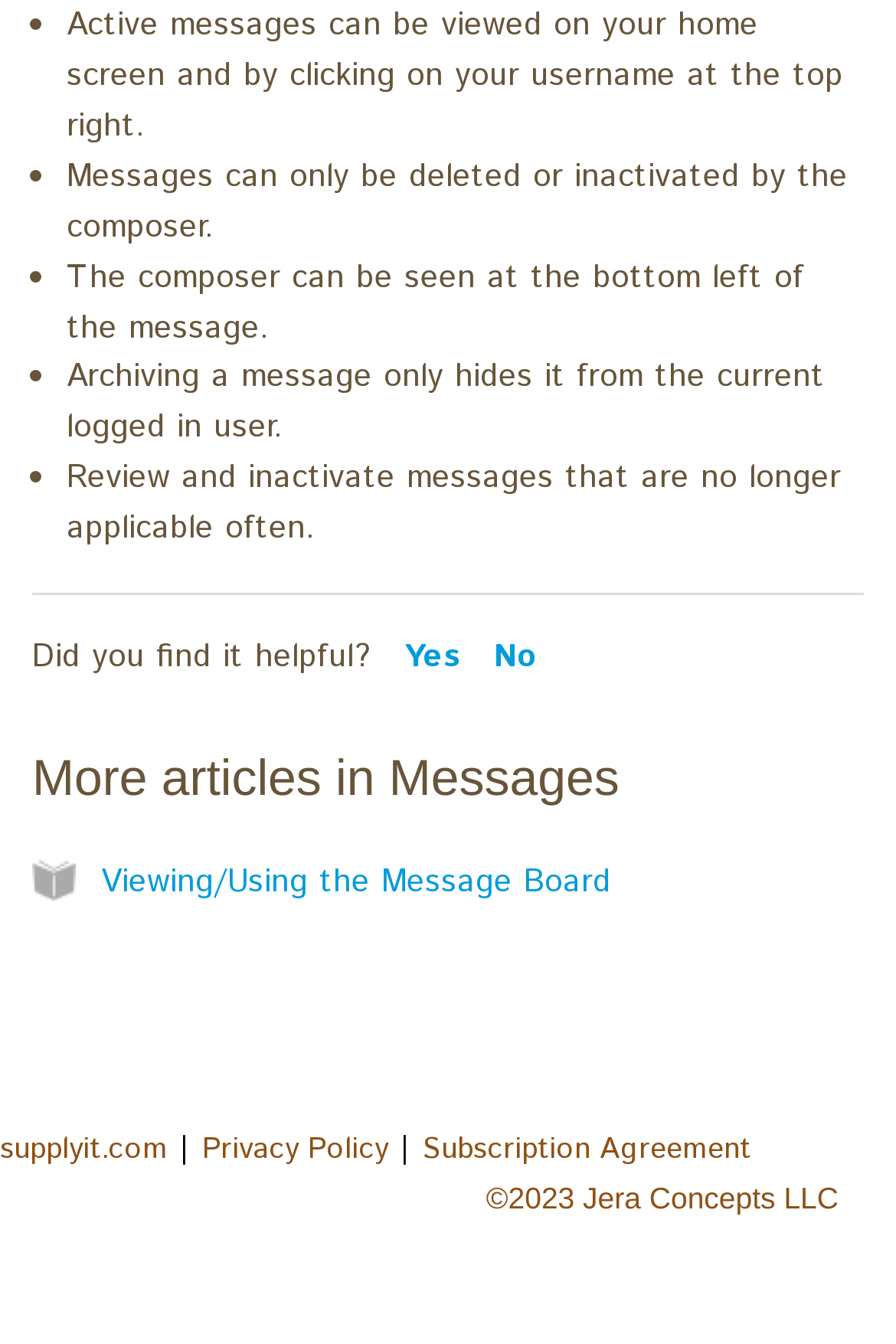Please answer the following question using a single word or phrase: 
Who can delete or inactivate a message?

The composer